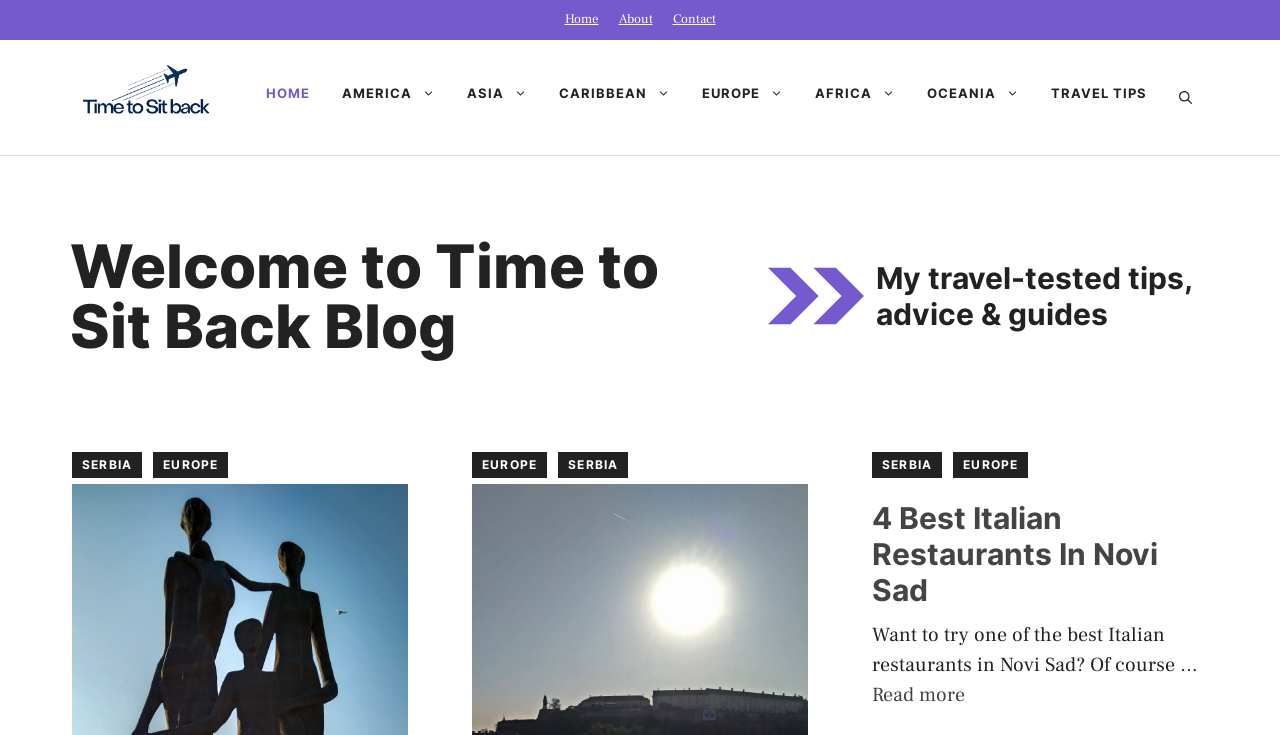Could you determine the bounding box coordinates of the clickable element to complete the instruction: "Explore the Travel Tips section"? Provide the coordinates as four float numbers between 0 and 1, i.e., [left, top, right, bottom].

[0.809, 0.086, 0.909, 0.167]